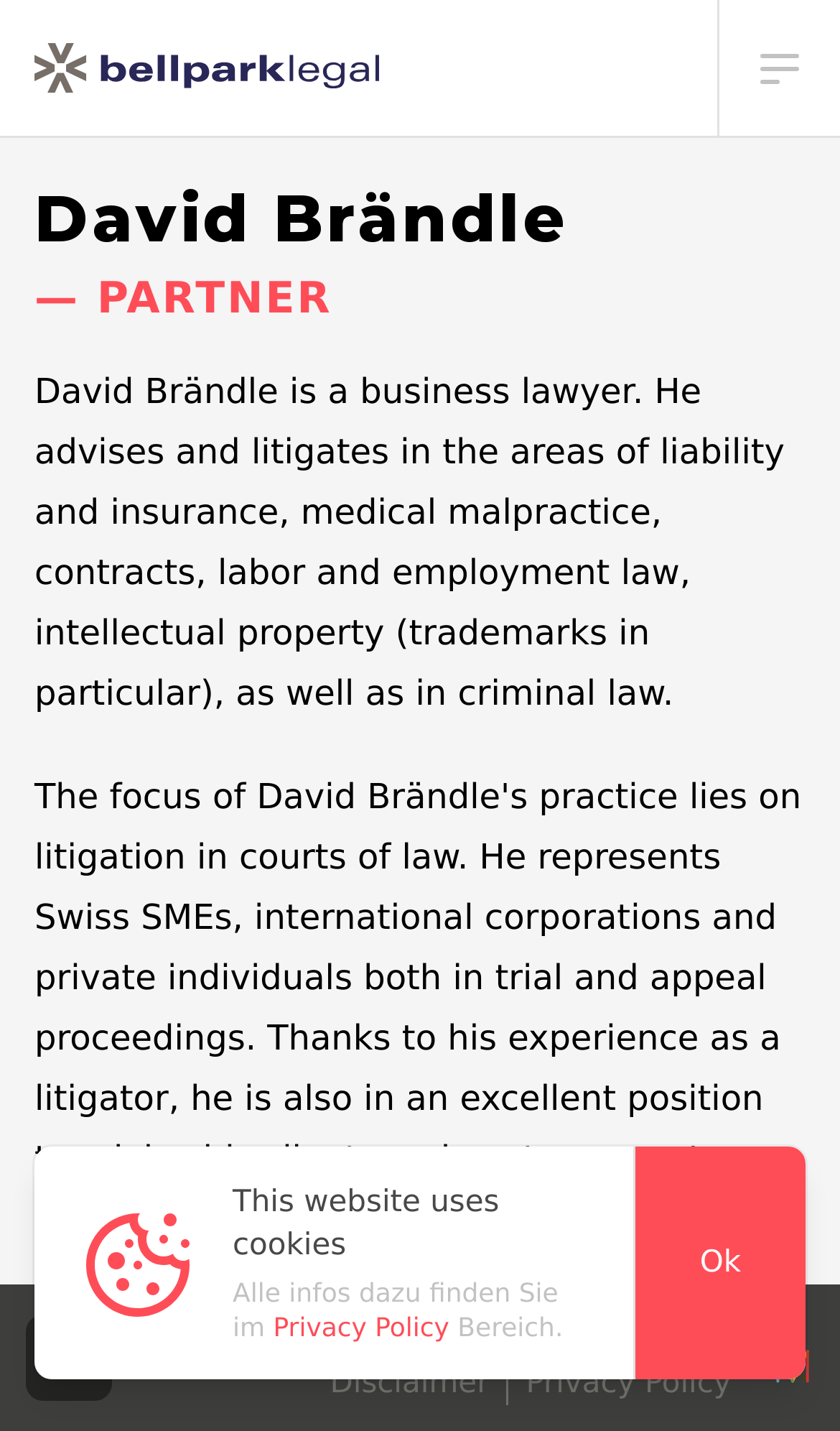What is the name of the company that designed the website?
Please provide a single word or phrase as your answer based on the image.

mauricenaef.ch